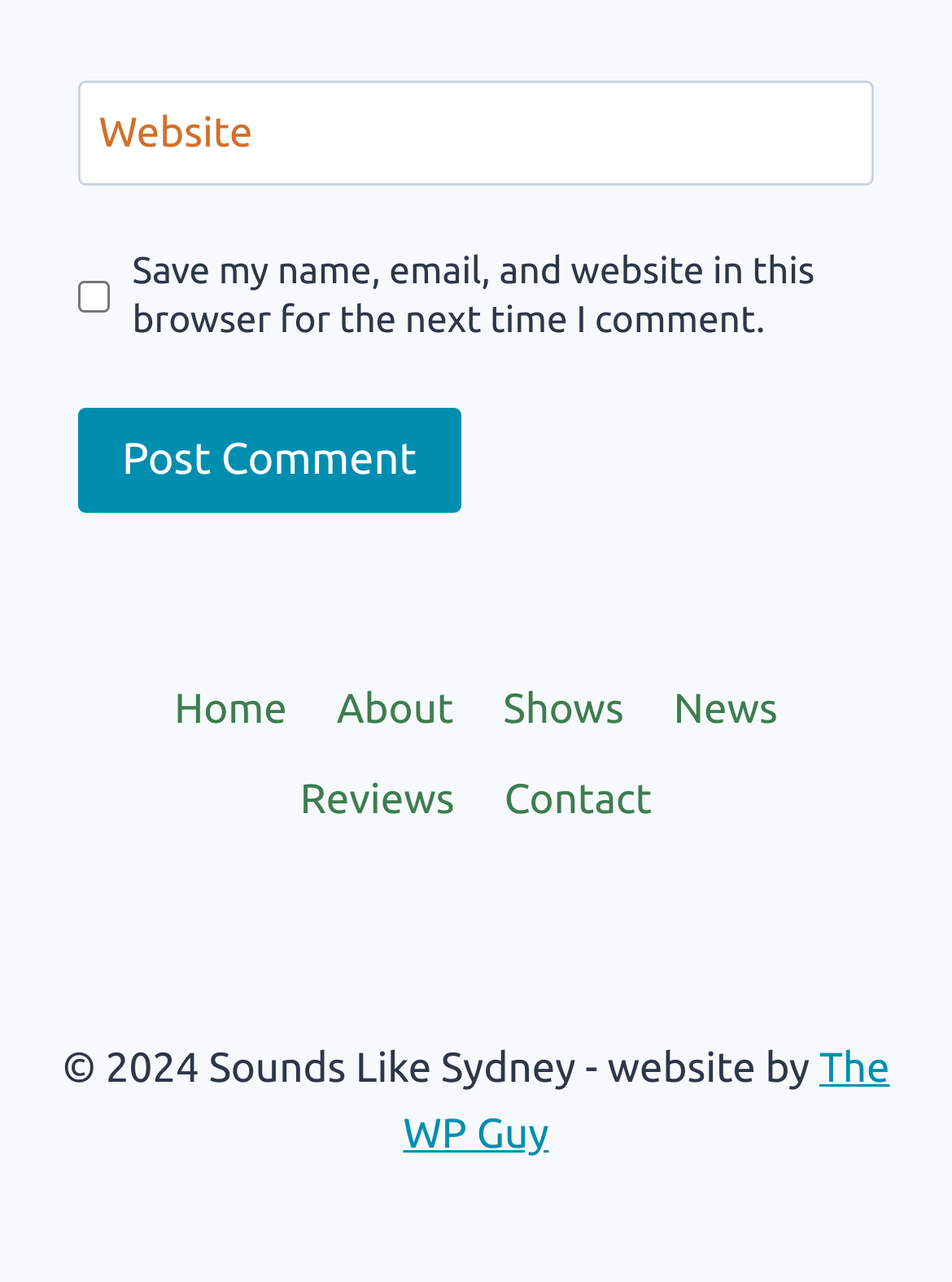Please find the bounding box for the UI component described as follows: "Home".

[0.157, 0.518, 0.328, 0.589]